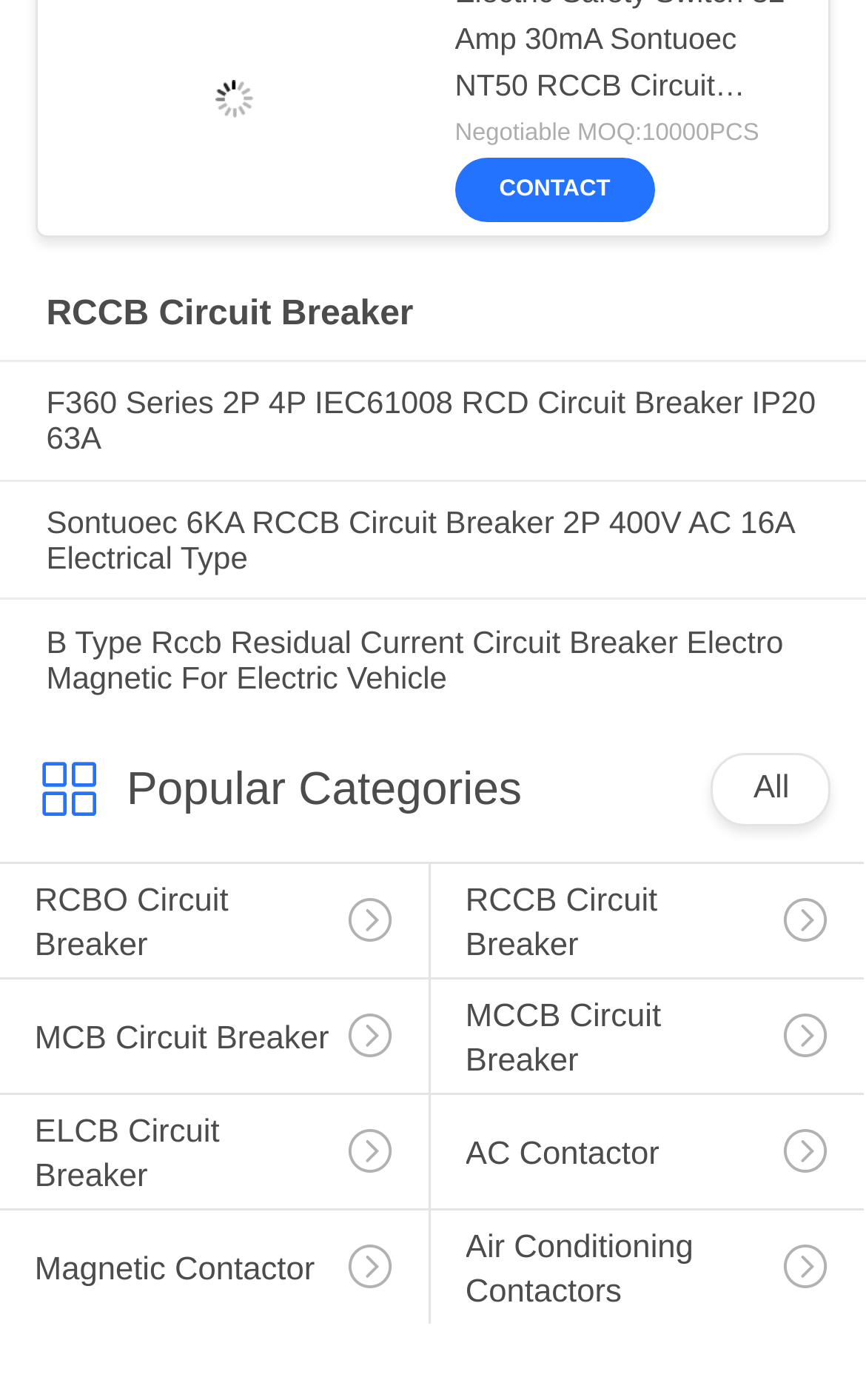Determine the bounding box coordinates of the clickable element to complete this instruction: "View RCCB Circuit Breaker". Provide the coordinates in the format of four float numbers between 0 and 1, [left, top, right, bottom].

[0.053, 0.212, 0.947, 0.24]